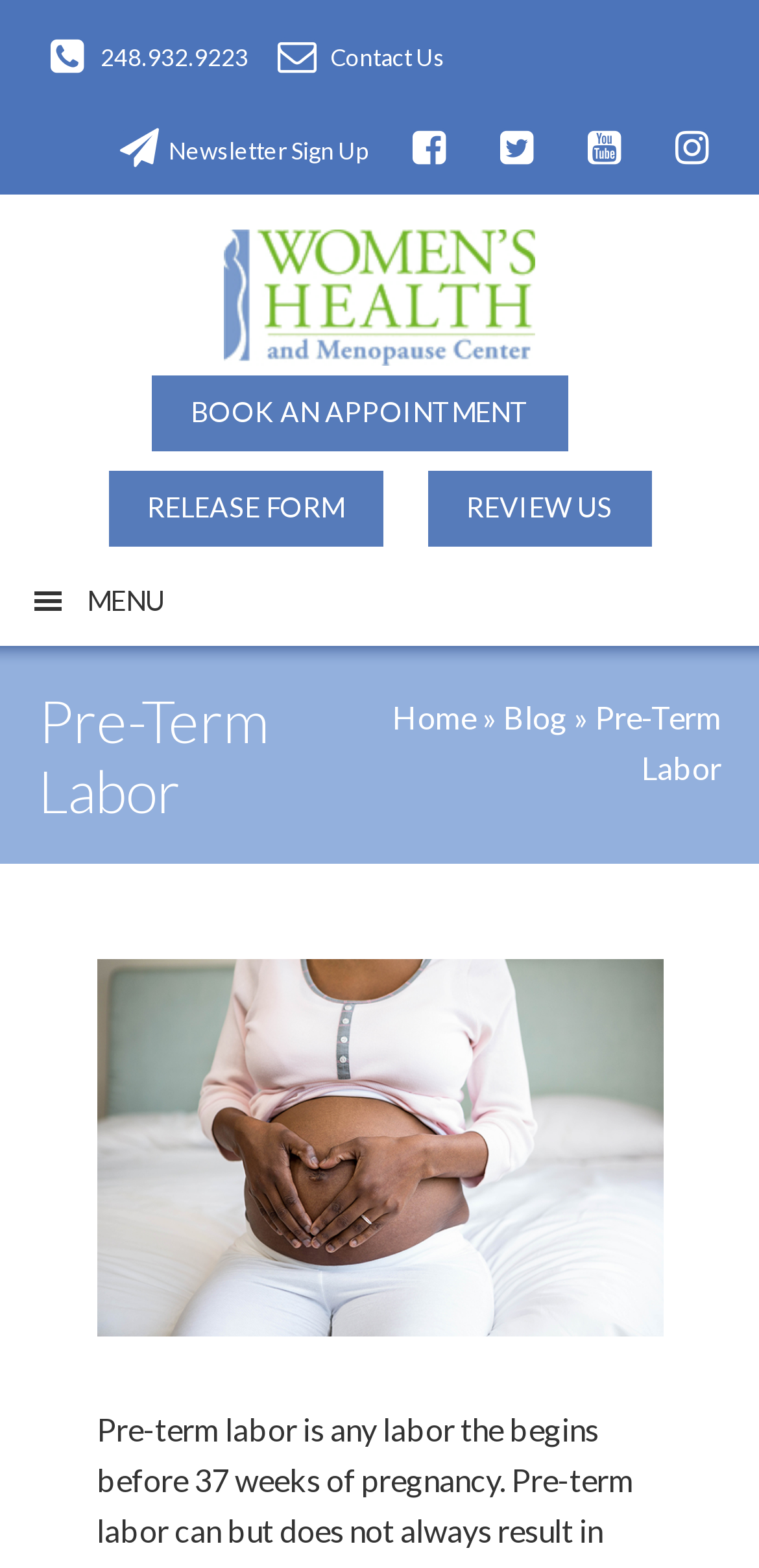Please pinpoint the bounding box coordinates for the region I should click to adhere to this instruction: "Read the 'Blog' page".

[0.663, 0.445, 0.747, 0.468]